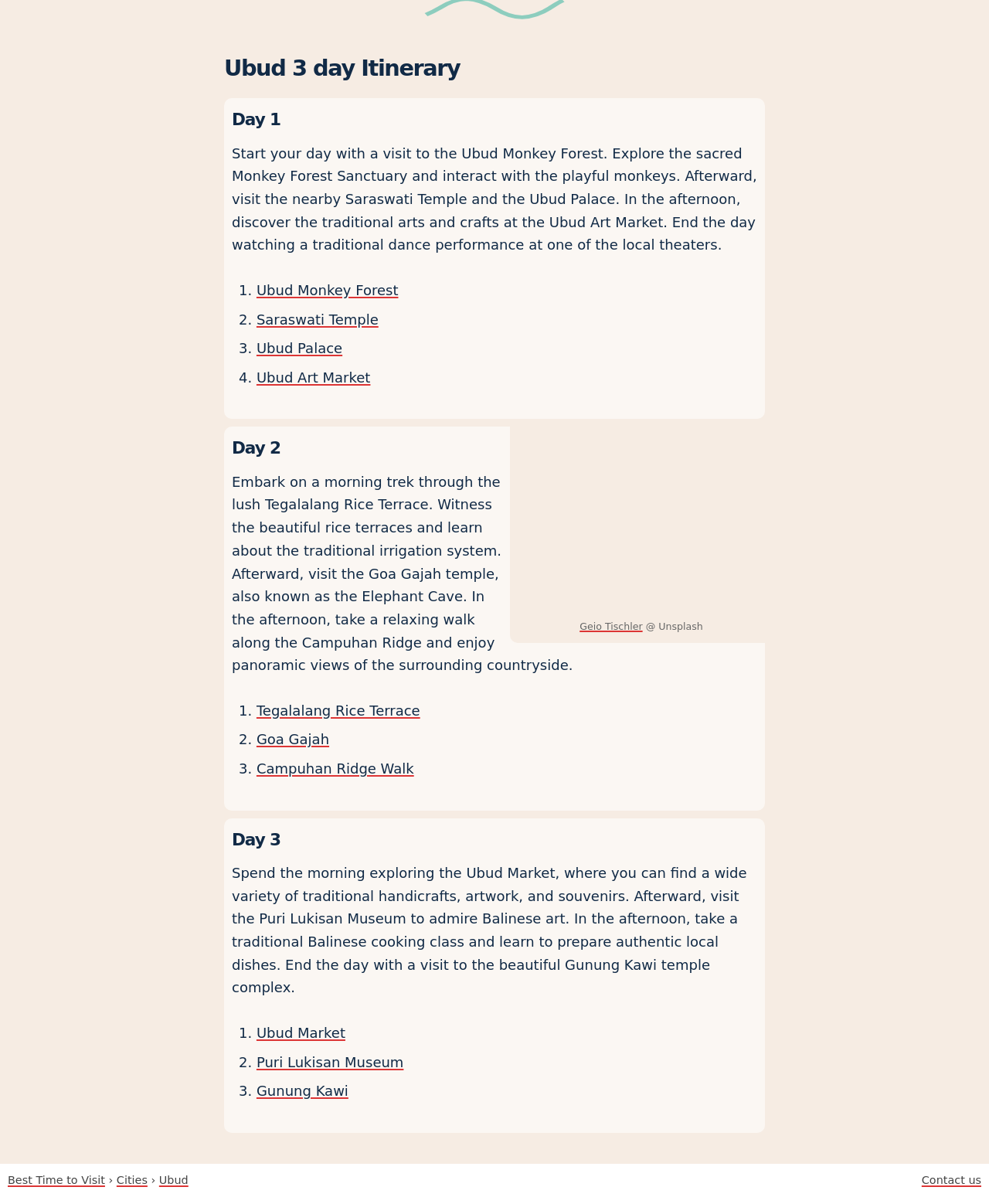What is the name of the temple visited on Day 2?
Use the screenshot to answer the question with a single word or phrase.

Goa Gajah